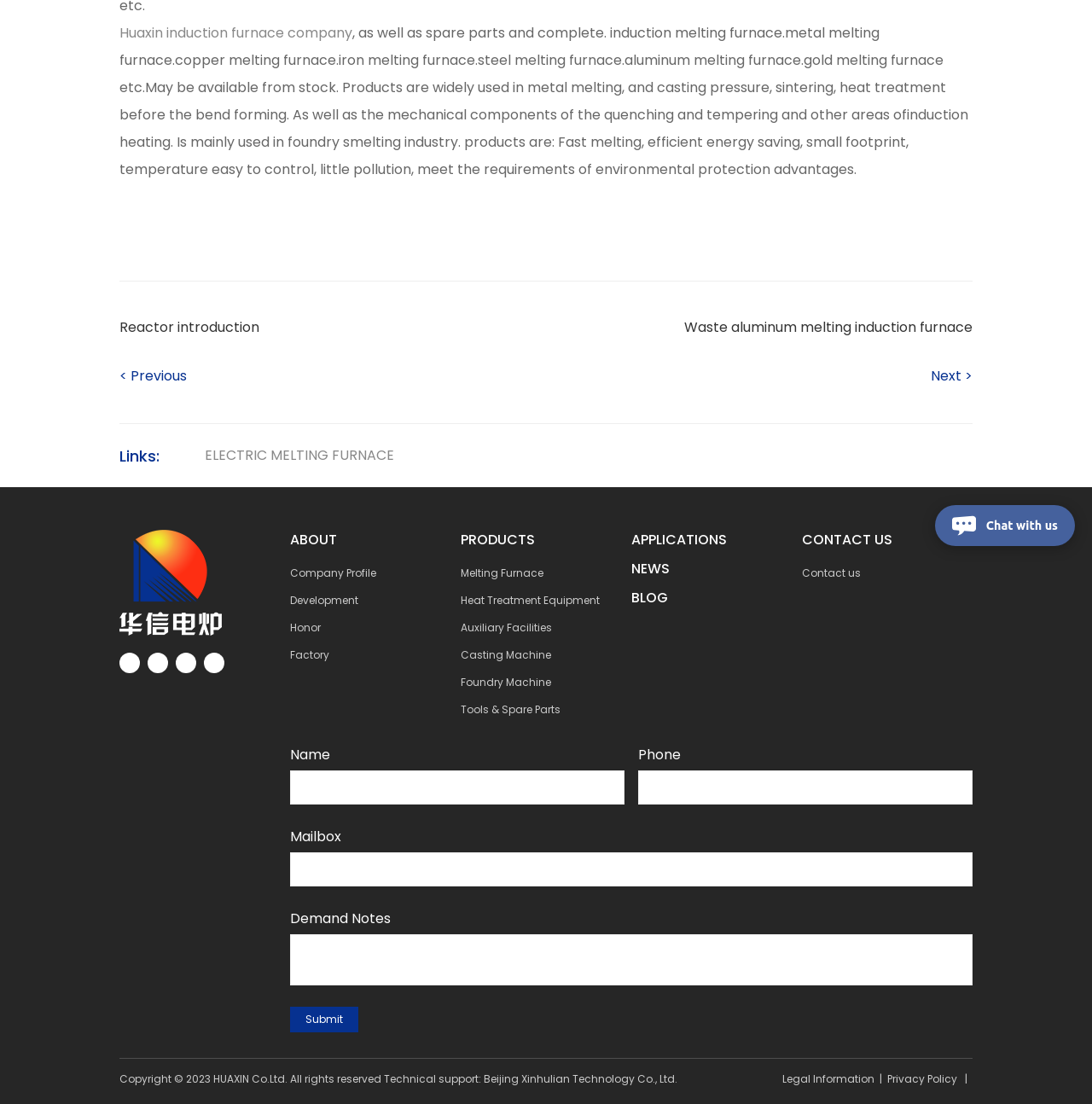Please determine the bounding box coordinates of the area that needs to be clicked to complete this task: 'Read about the company profile'. The coordinates must be four float numbers between 0 and 1, formatted as [left, top, right, bottom].

[0.266, 0.512, 0.345, 0.526]